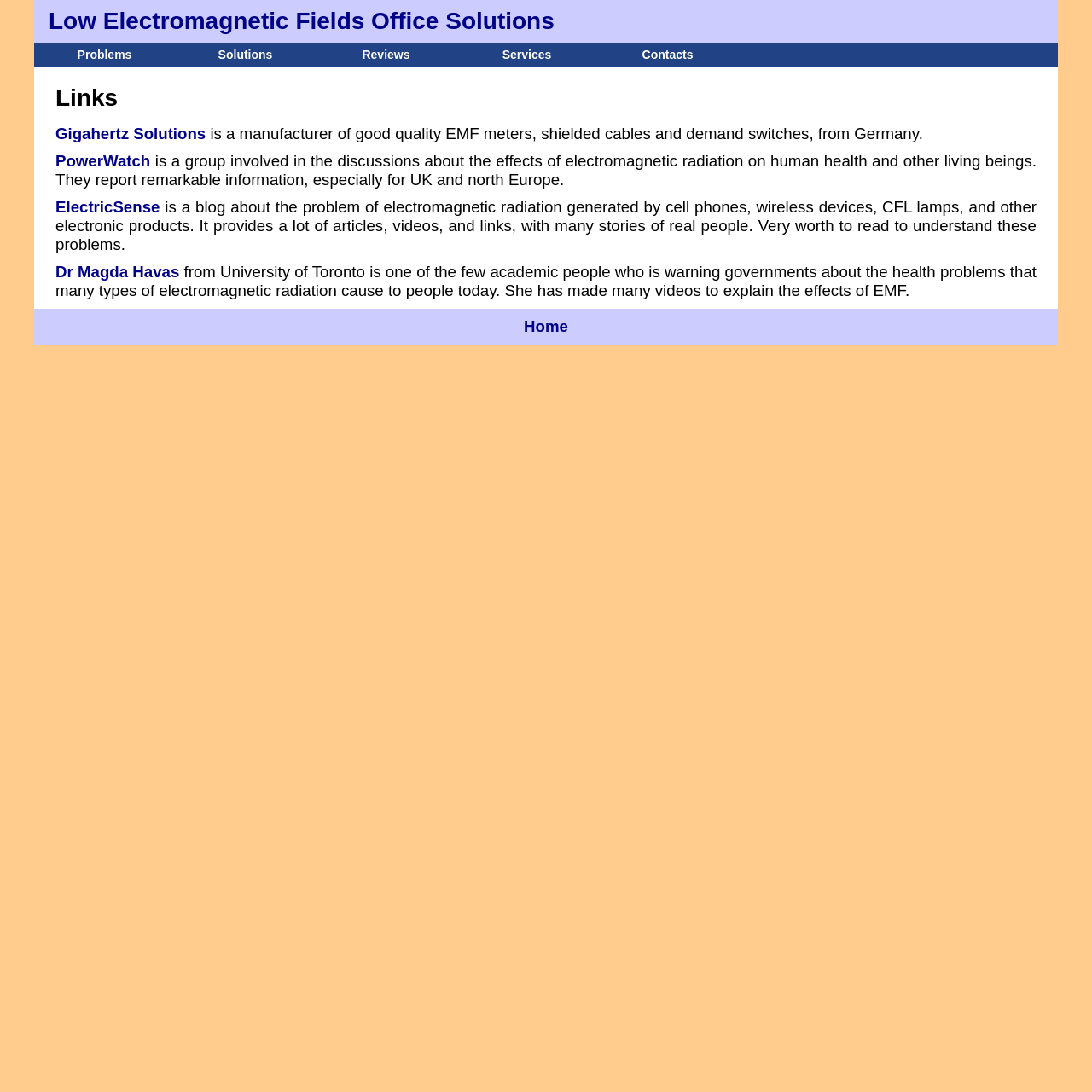Identify the bounding box coordinates of the element to click to follow this instruction: 'go back to Home page'. Ensure the coordinates are four float values between 0 and 1, provided as [left, top, right, bottom].

[0.48, 0.291, 0.52, 0.307]